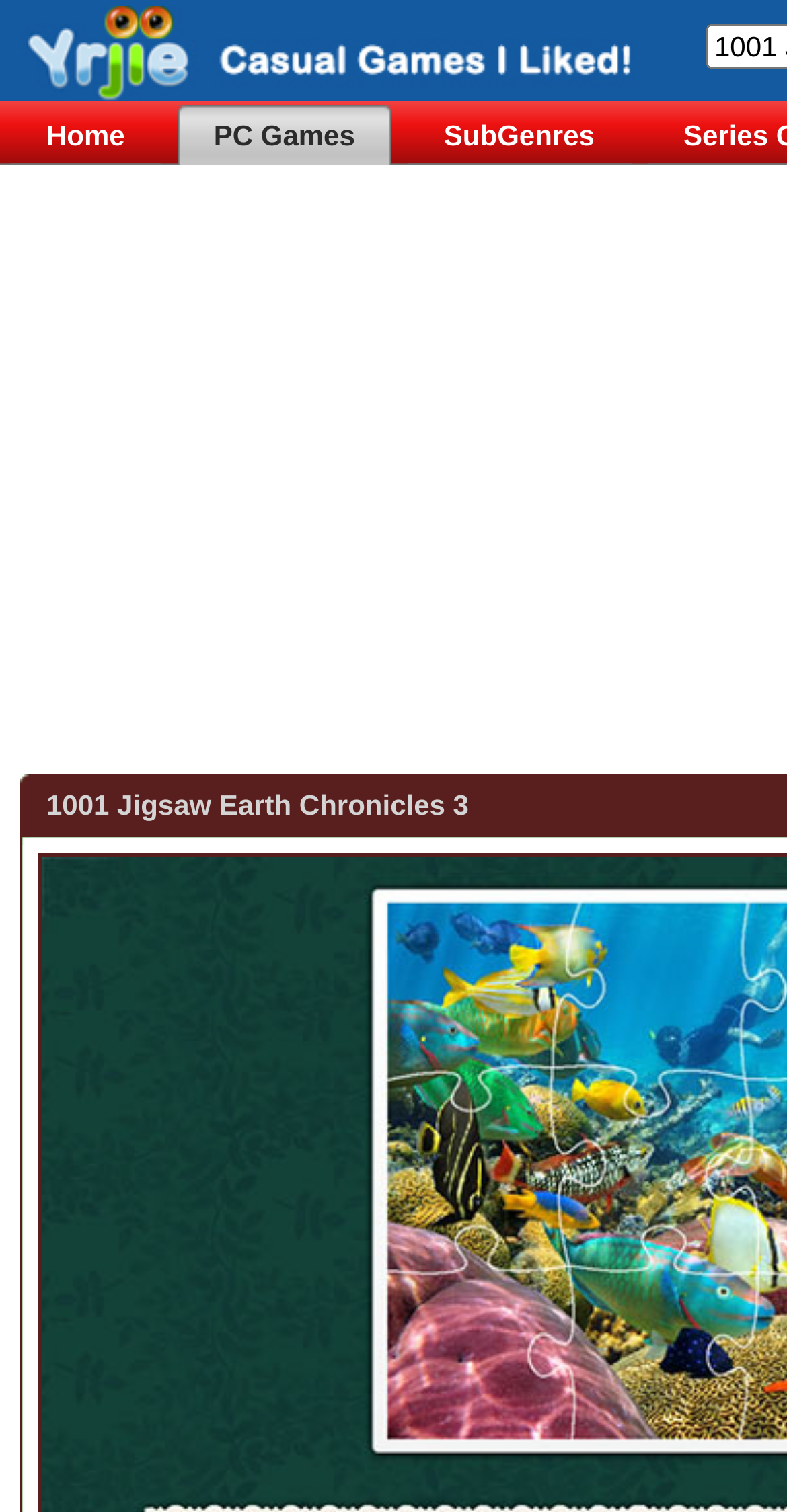Given the element description "PC Games", identify the bounding box of the corresponding UI element.

[0.225, 0.069, 0.497, 0.109]